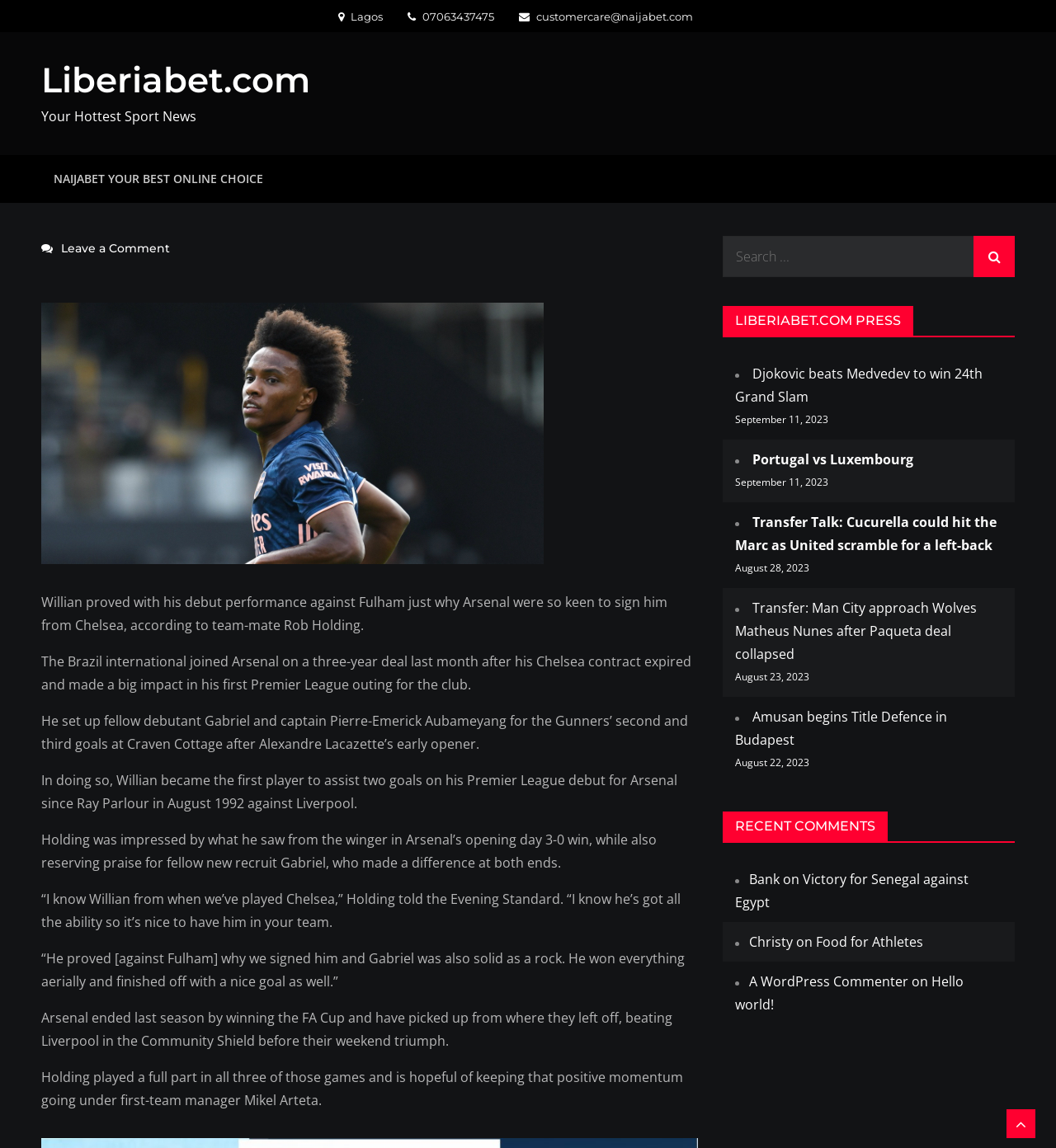Locate the bounding box coordinates of the clickable region to complete the following instruction: "Click the '07063437475' link."

[0.386, 0.009, 0.468, 0.02]